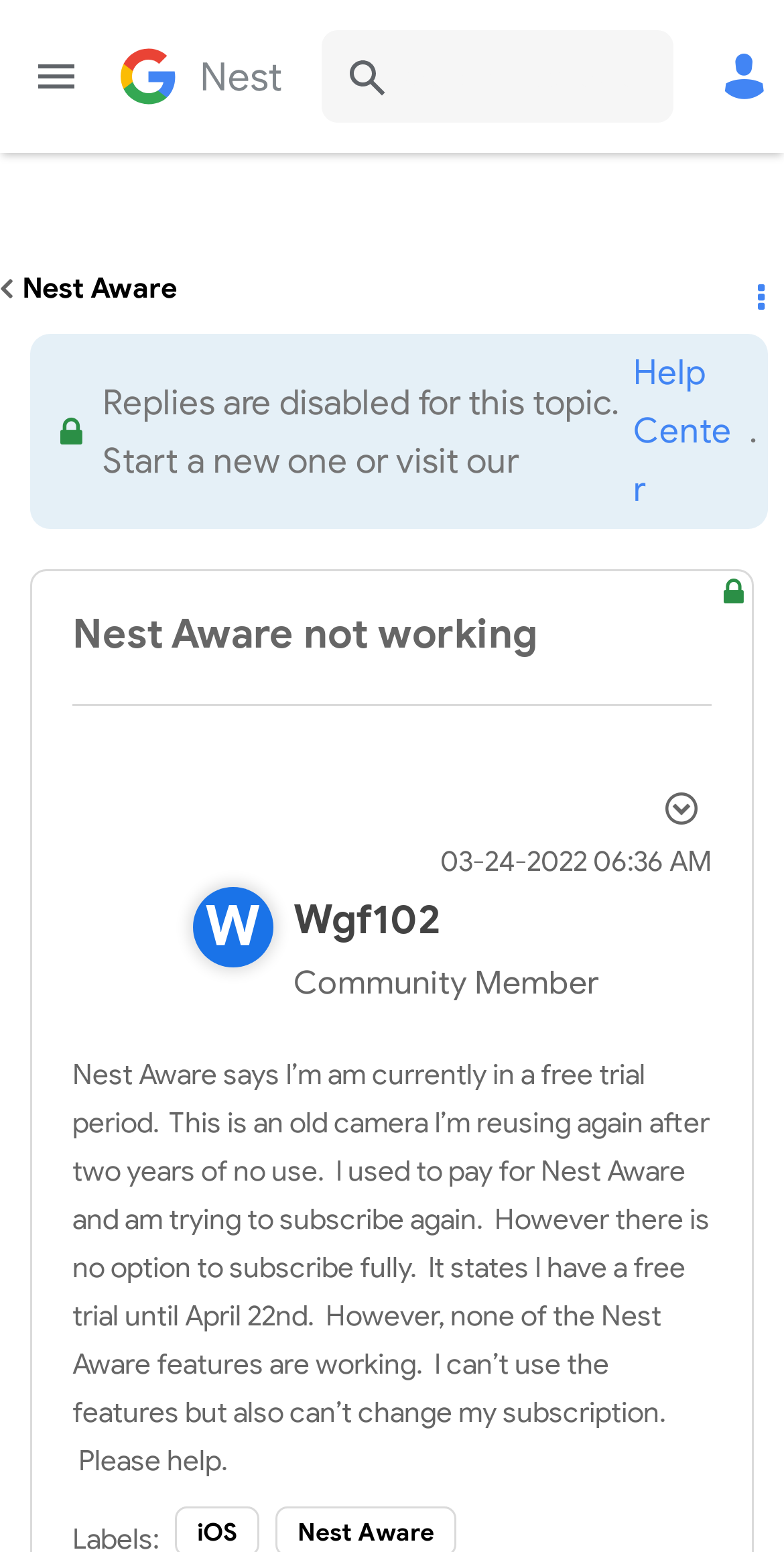Refer to the image and provide an in-depth answer to the question:
What is the name of the community?

The name of the community can be found at the top of the webpage, in the heading element. It is 'Google Nest Community'.